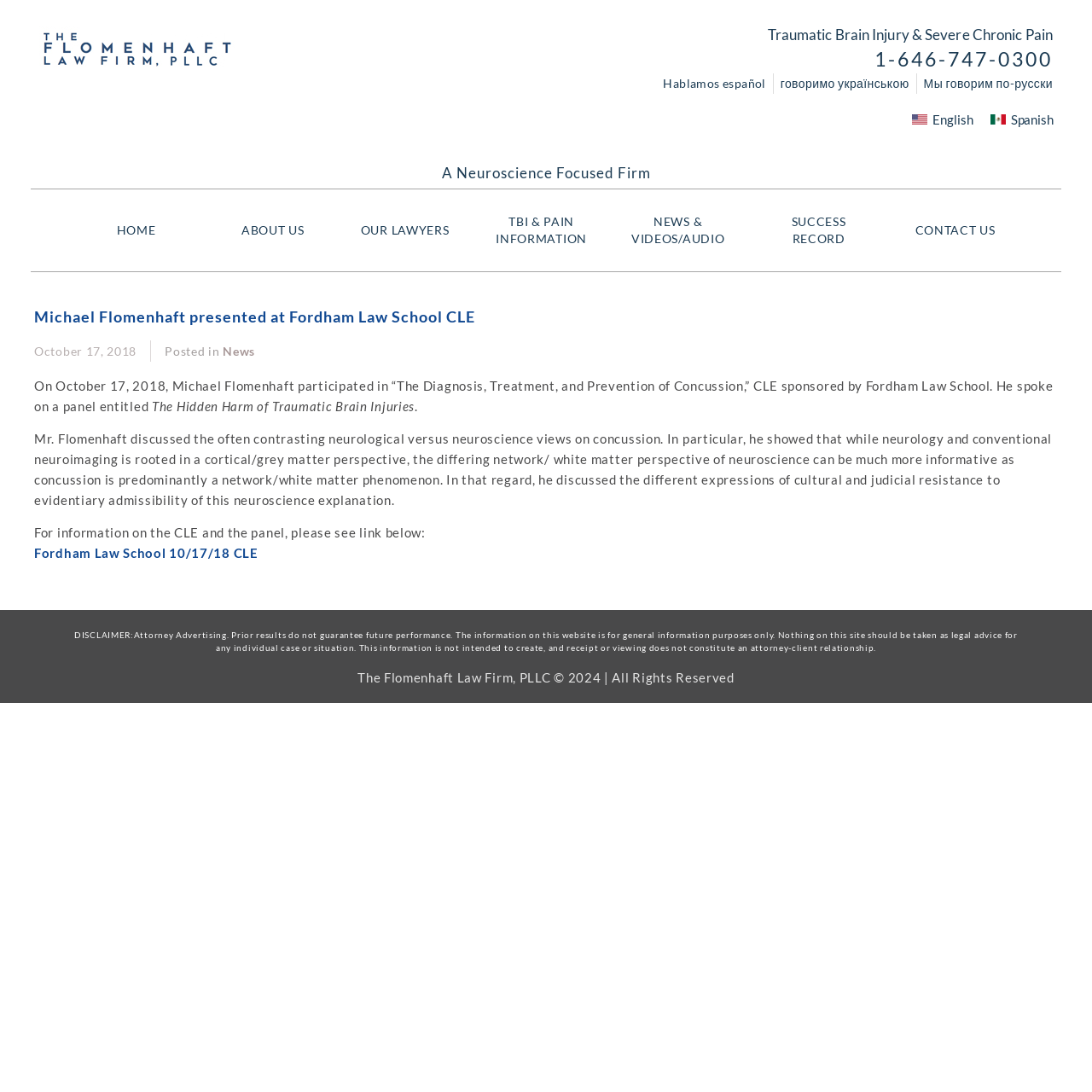Identify the bounding box coordinates for the region of the element that should be clicked to carry out the instruction: "Click the phone number to call". The bounding box coordinates should be four float numbers between 0 and 1, i.e., [left, top, right, bottom].

[0.801, 0.044, 0.964, 0.065]